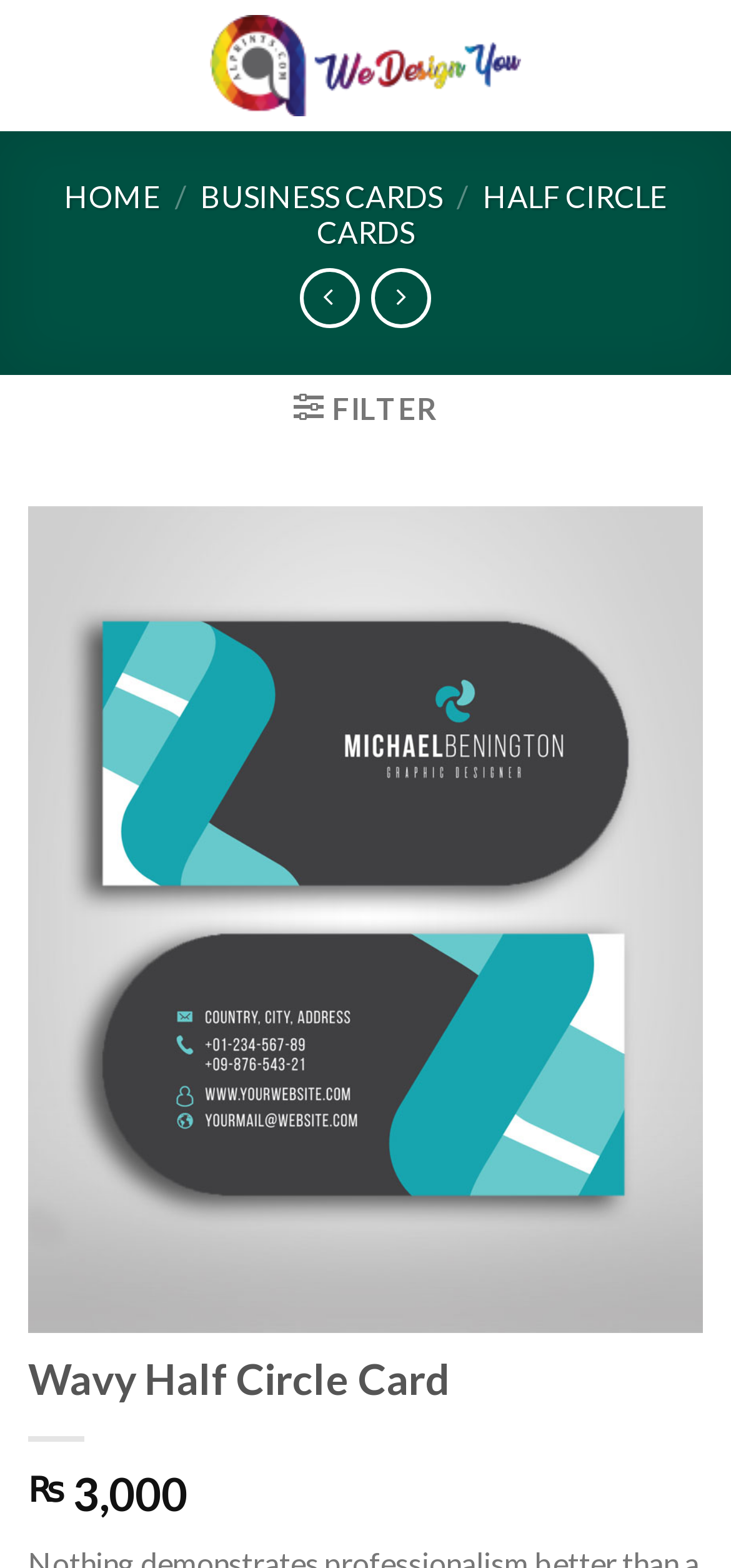Use a single word or phrase to answer this question: 
What is the shape of the business card?

Half Circle